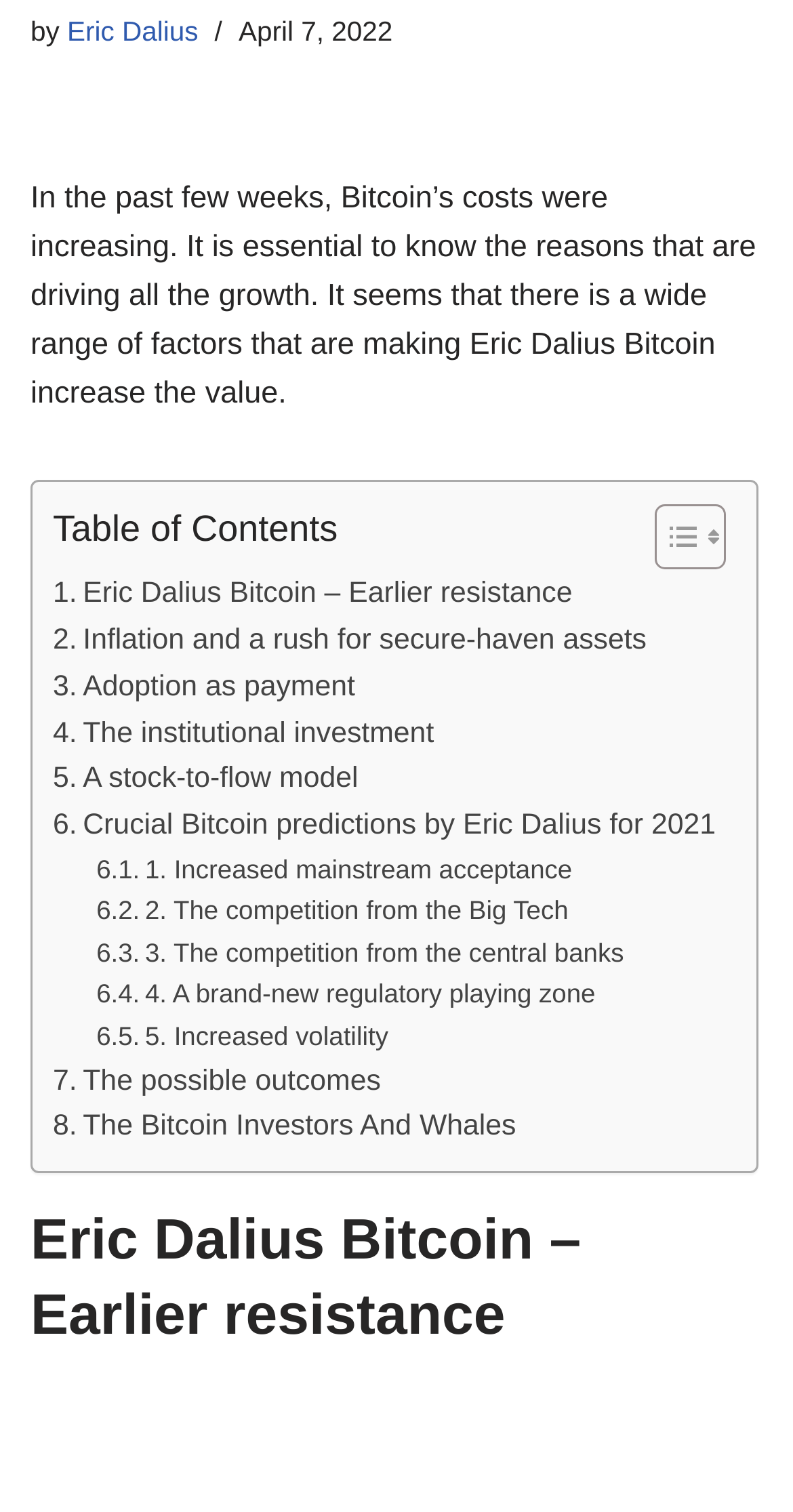Extract the bounding box coordinates for the UI element described as: "Toggle".

[0.787, 0.332, 0.903, 0.378]